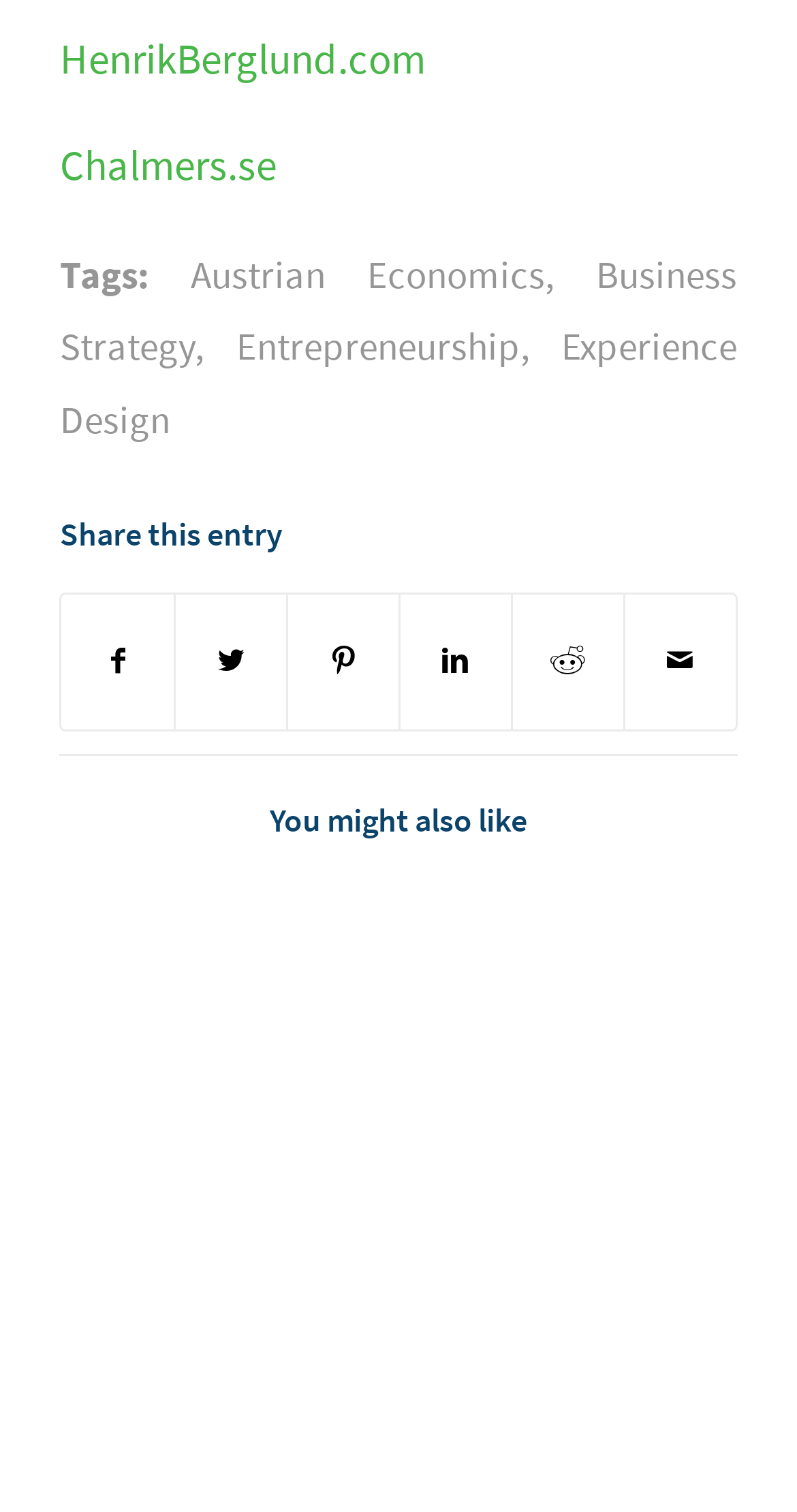Please determine the bounding box coordinates of the element to click in order to execute the following instruction: "Share on Facebook". The coordinates should be four float numbers between 0 and 1, specified as [left, top, right, bottom].

[0.078, 0.394, 0.218, 0.482]